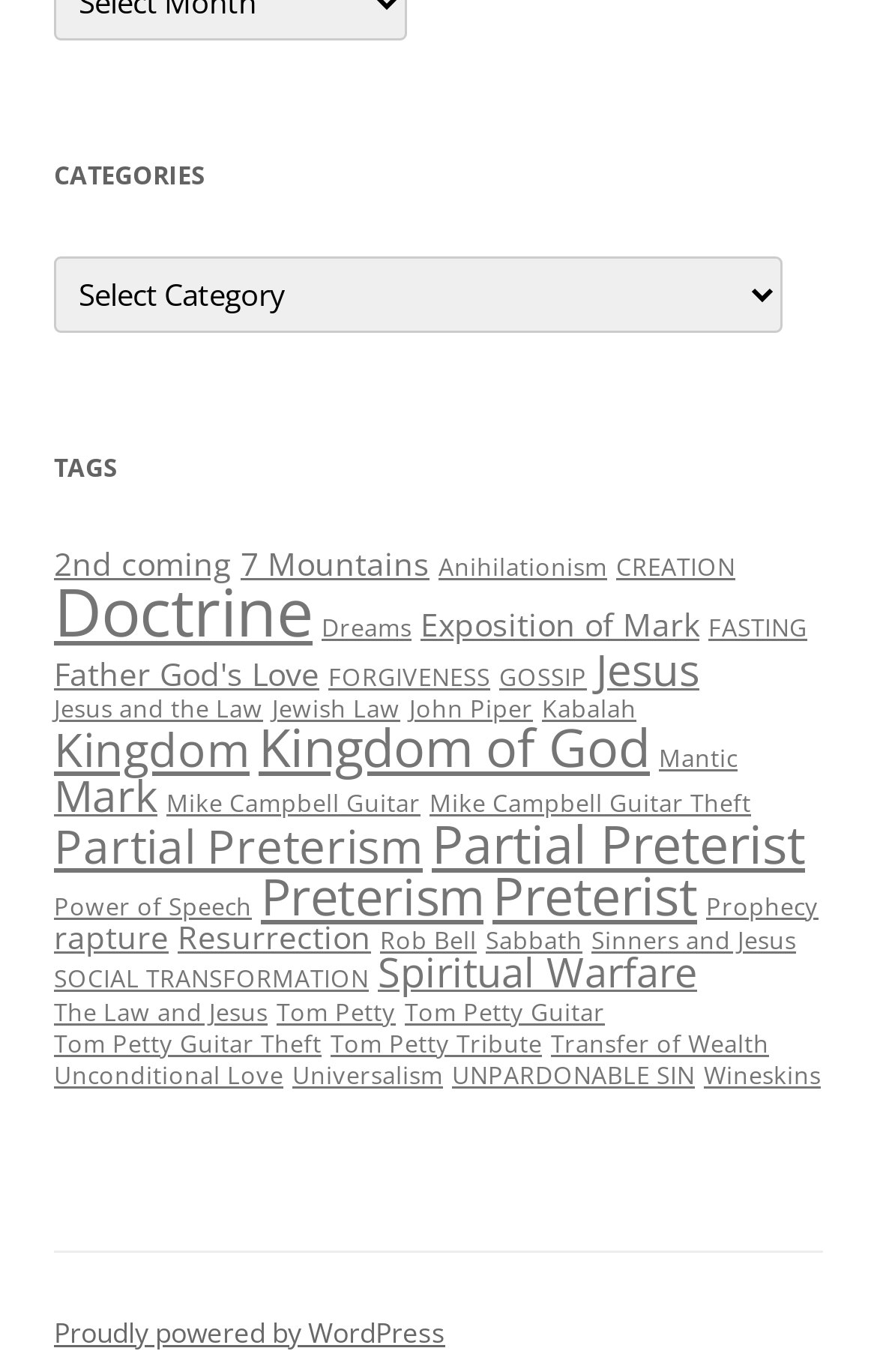Use the details in the image to answer the question thoroughly: 
What platform is powering this website?

I found a link at the bottom of the page that says 'Proudly powered by WordPress', which indicates that this website is powered by WordPress.